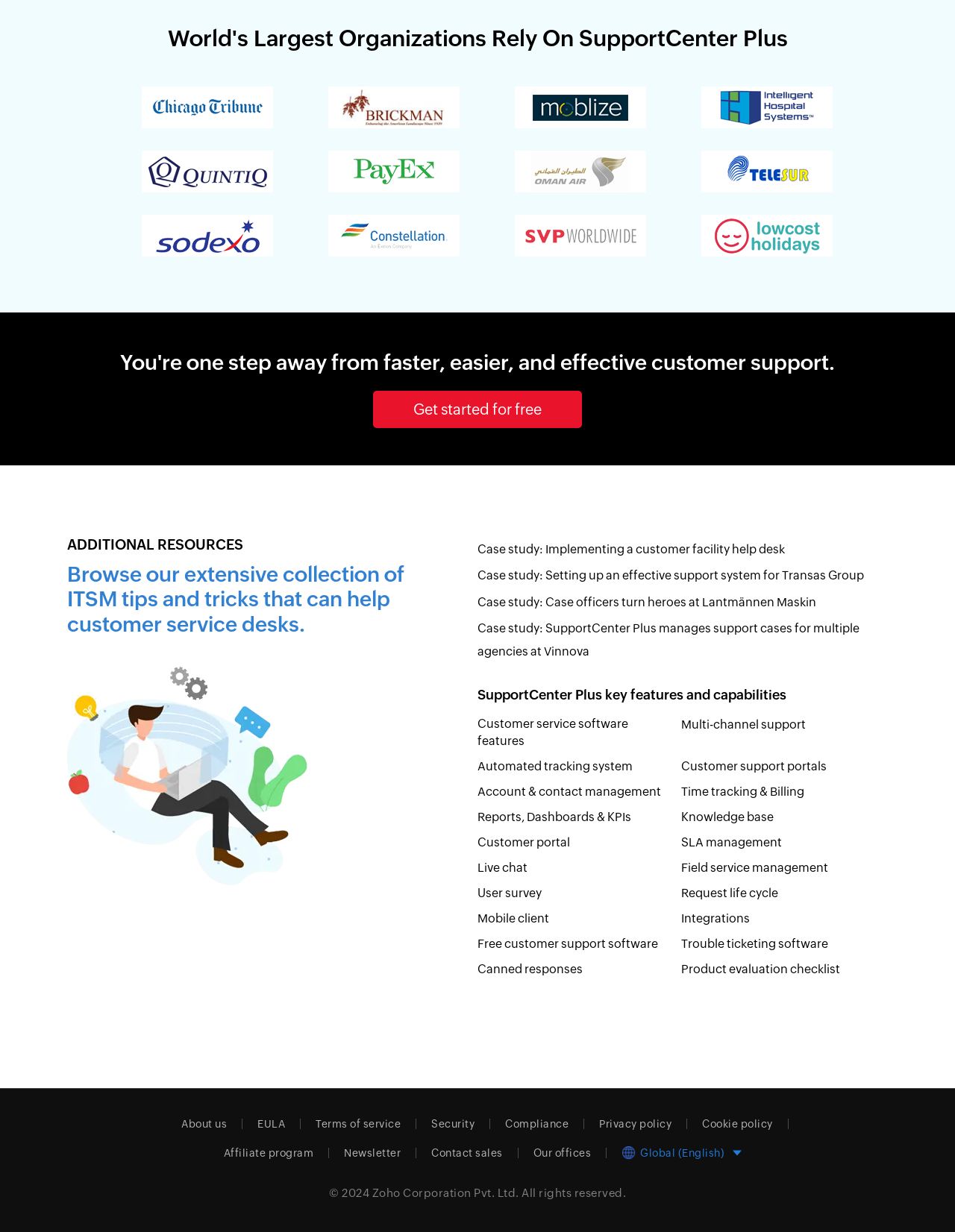What is the main purpose of this webpage?
Examine the image and provide an in-depth answer to the question.

Based on the webpage content, it appears to be promoting a customer support software, with features and capabilities listed, as well as case studies and resources available.